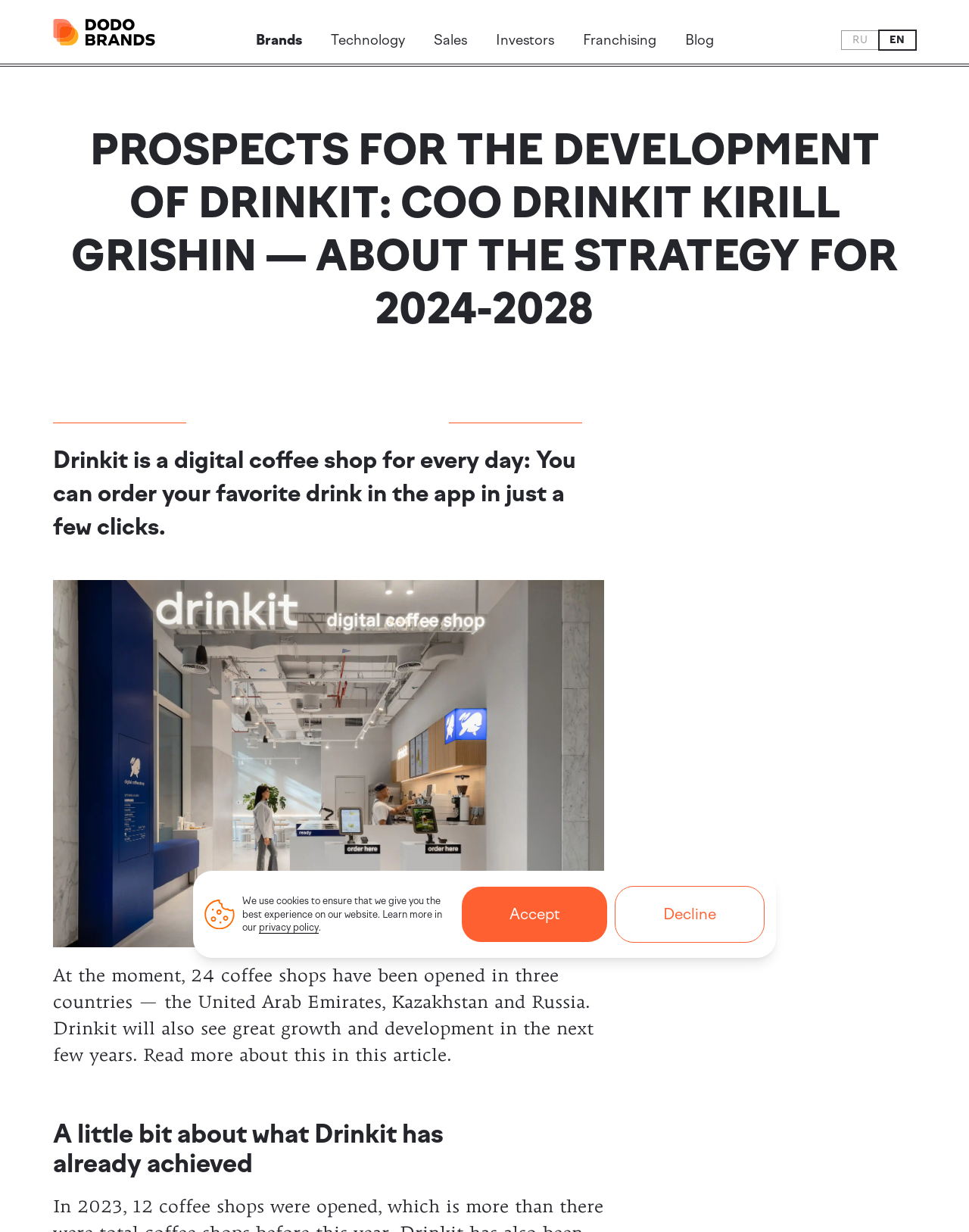Please reply to the following question with a single word or a short phrase:
How many links are in the top navigation menu?

6